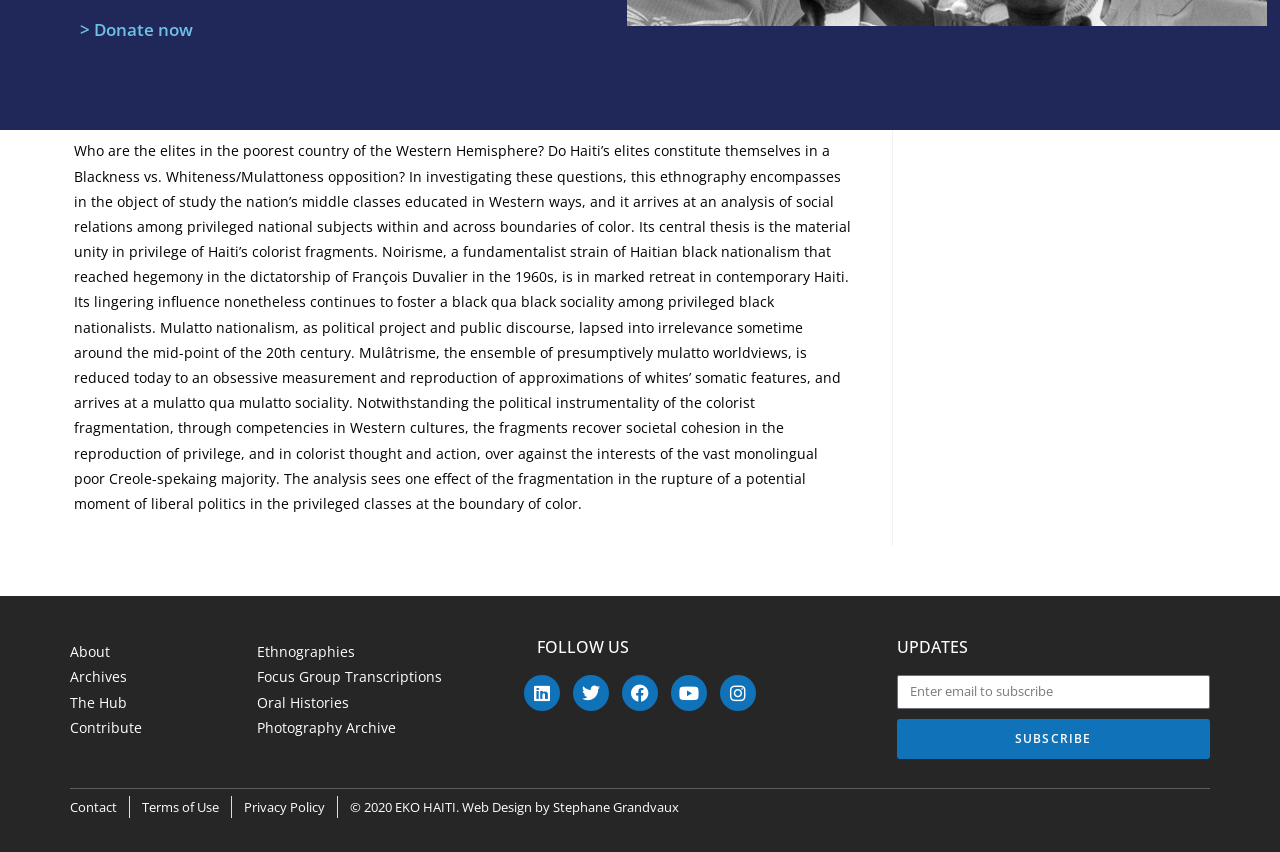Refer to the element description Photography Archive and identify the corresponding bounding box in the screenshot. Format the coordinates as (top-left x, top-left y, bottom-right x, bottom-right y) with values in the range of 0 to 1.

[0.201, 0.839, 0.404, 0.868]